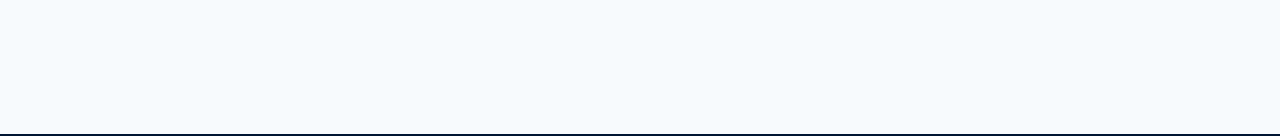Provide an extensive narrative of what is shown in the image.

The image features a subtle background design that serves as a footer for a webpage. It encompasses a light gray backdrop, creating a calm and minimalist aesthetic that complements the overall layout. This section likely supports important information such as navigation links or branding elements, enhancing the user experience by providing a structured and visually appealing conclusion to the webpage's content. The design reflects a modern and professional style, reinforcing the branding of the organization while also ensuring that essential information is accessible at the end of the page.